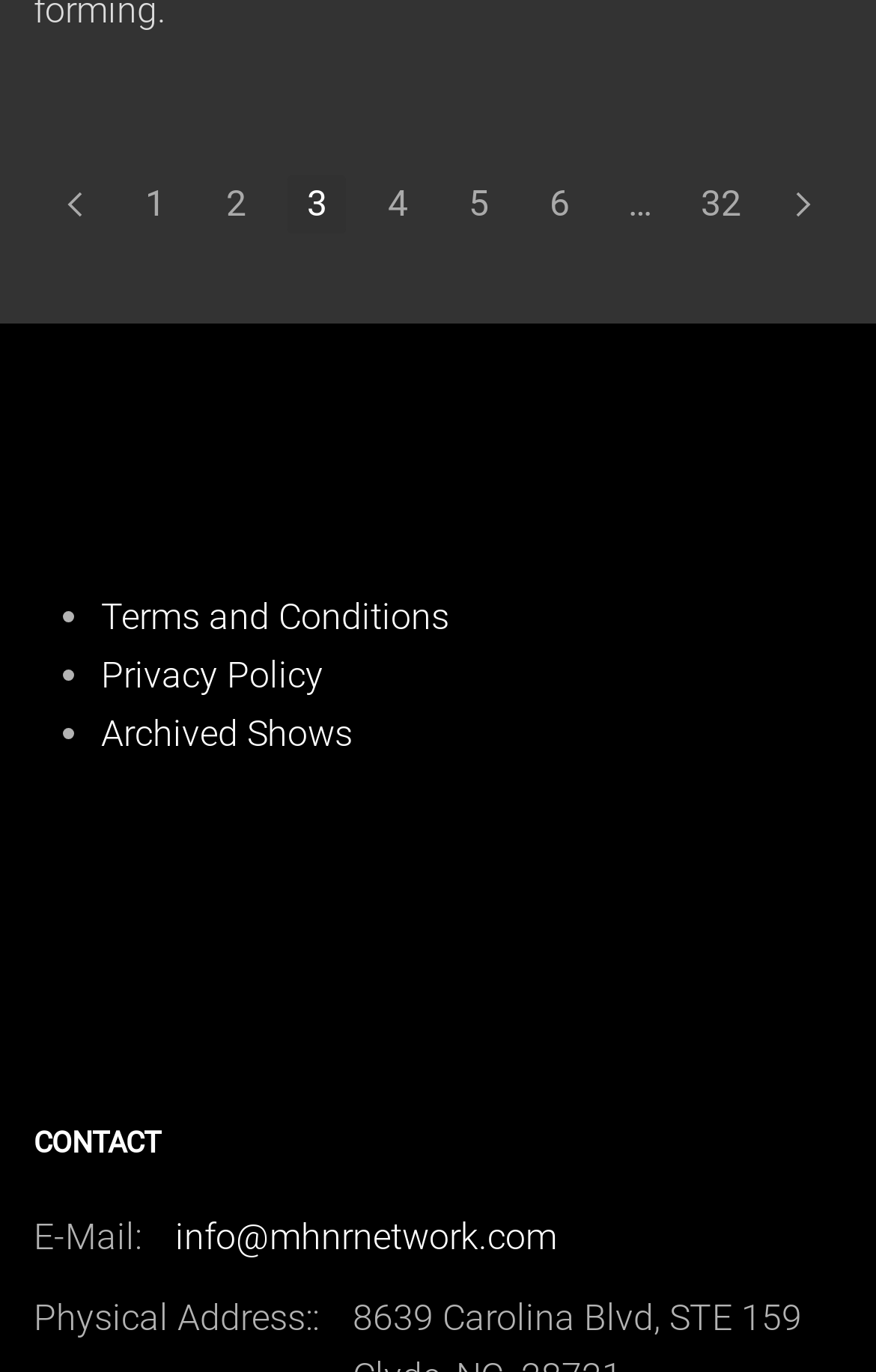How many navigation links are there?
Using the image provided, answer with just one word or phrase.

7